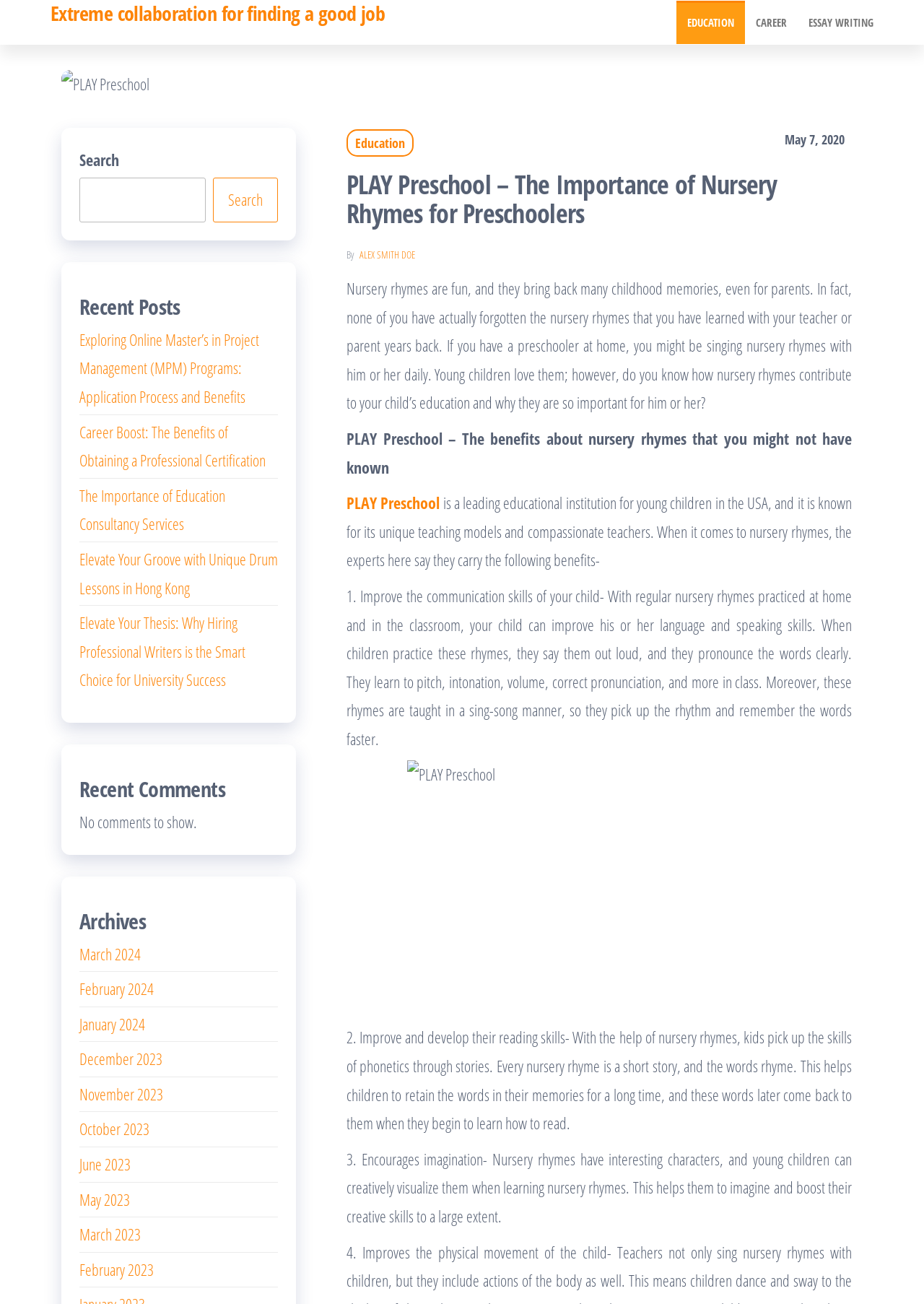How many benefits of nursery rhymes are mentioned?
Please answer the question with as much detail as possible using the screenshot.

The webpage mentions three benefits of nursery rhymes, which are improving communication skills, improving and developing reading skills, and encouraging imagination.